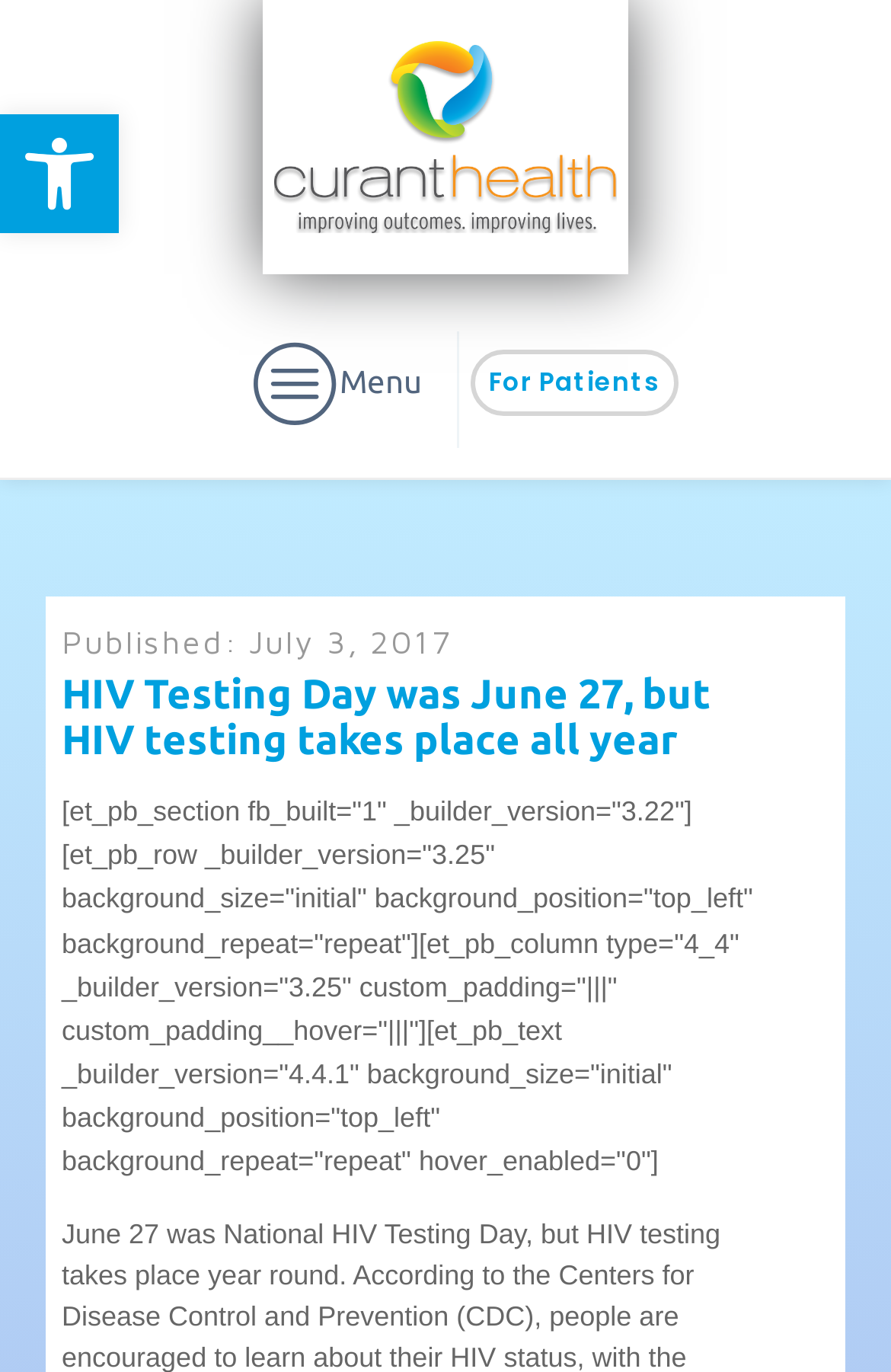Identify the webpage's primary heading and generate its text.

HIV Testing Day was June 27, but HIV testing takes place all year